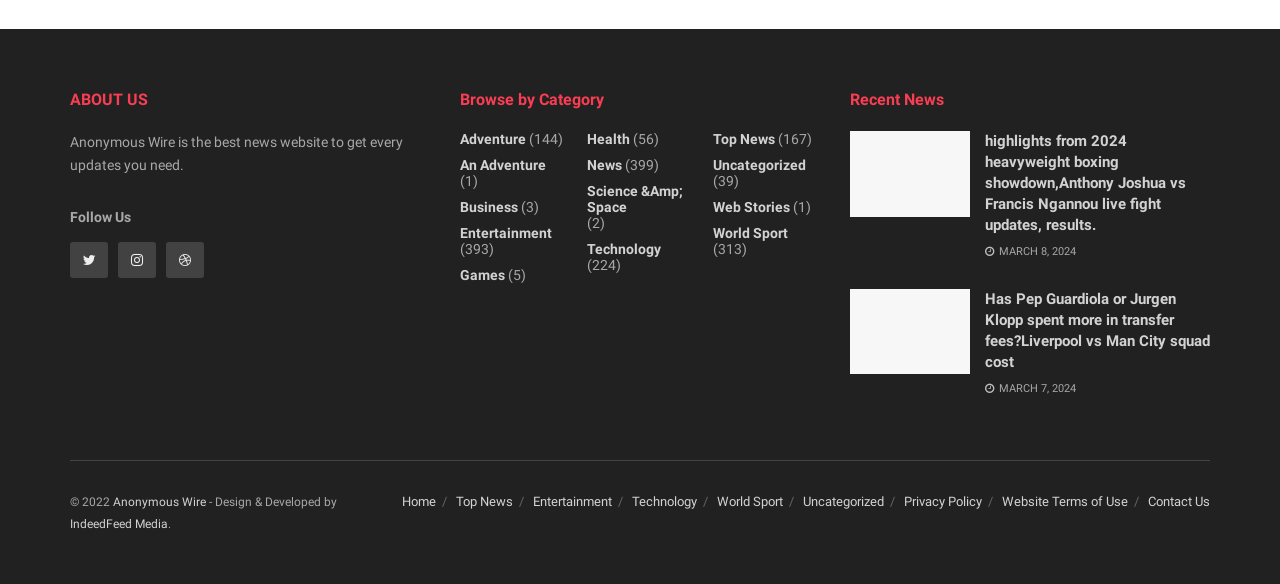How many categories are available for browsing?
Please provide a comprehensive and detailed answer to the question.

The categories are listed under the 'Browse by Category' heading, and there are 12 links available, including 'Adventure', 'Business', 'Entertainment', and so on.